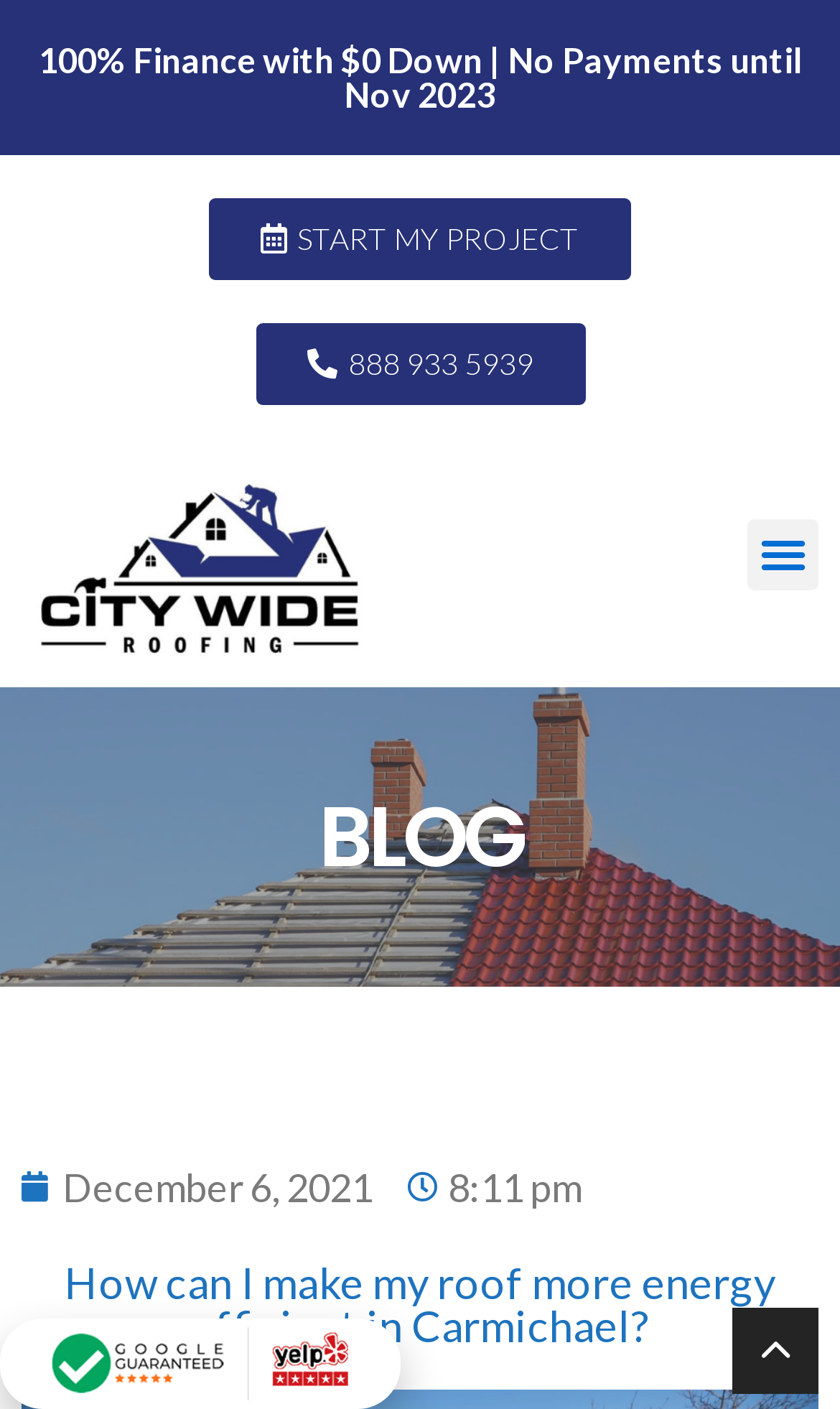Identify the bounding box for the described UI element: "Subscribe to our email alerts".

None